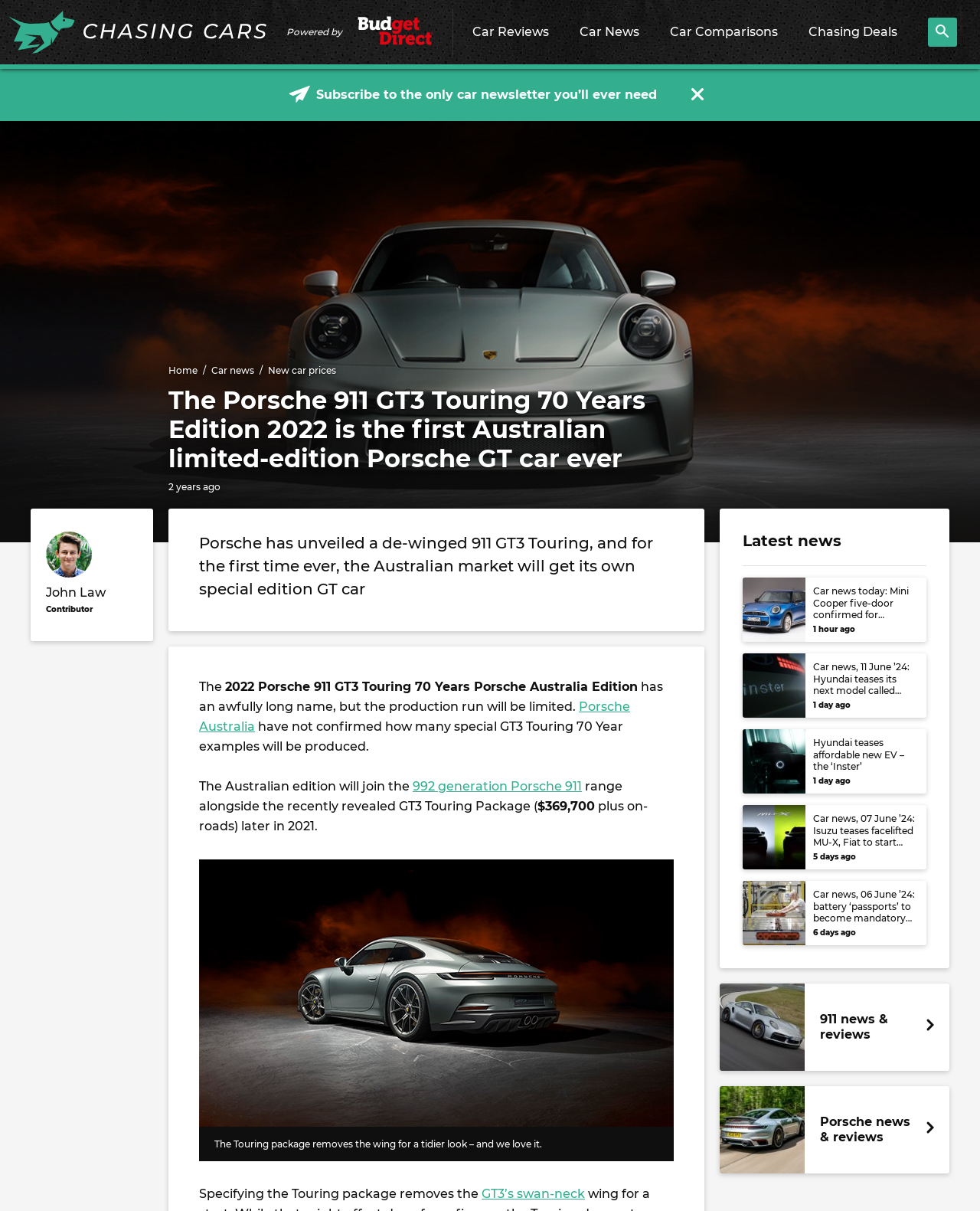Specify the bounding box coordinates of the area to click in order to follow the given instruction: "Subscribe to the car newsletter."

[0.322, 0.015, 0.67, 0.028]